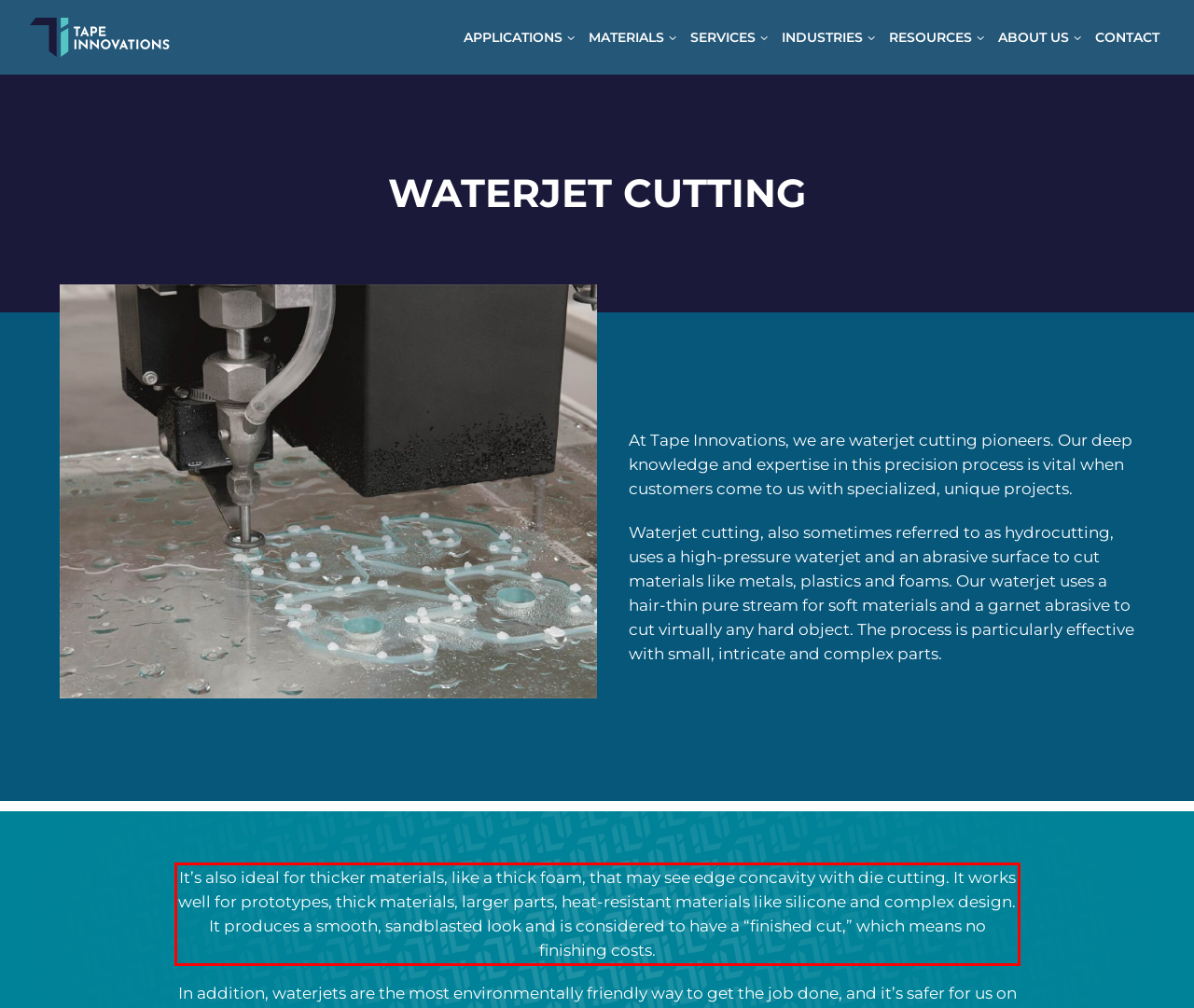From the provided screenshot, extract the text content that is enclosed within the red bounding box.

It’s also ideal for thicker materials, like a thick foam, that may see edge concavity with die cutting. It works well for prototypes, thick materials, larger parts, heat-resistant materials like silicone and complex design. It produces a smooth, sandblasted look and is considered to have a “finished cut,” which means no finishing costs.